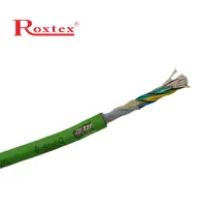Describe the image thoroughly, including all noticeable details.

The image features a close-up view of a green Ethernet cable, specifically a shielded PUR cable from Roxtex. The cable showcases multiple twisted pairs of wires, with colors indicating their arrangement. The visible strands include blue, orange, green, and brown wires, which are typical for Cat5e or Cat6 Ethernet cables. This type of cable is designed for data networking, supporting high-speed internet connections. The Roxtex logo is prominently displayed at the top of the image, emphasizing the brand's commitment to quality and technology in the wire and cable industry. This cable is suitable for various applications, including connections for modems, routers, and gaming consoles.